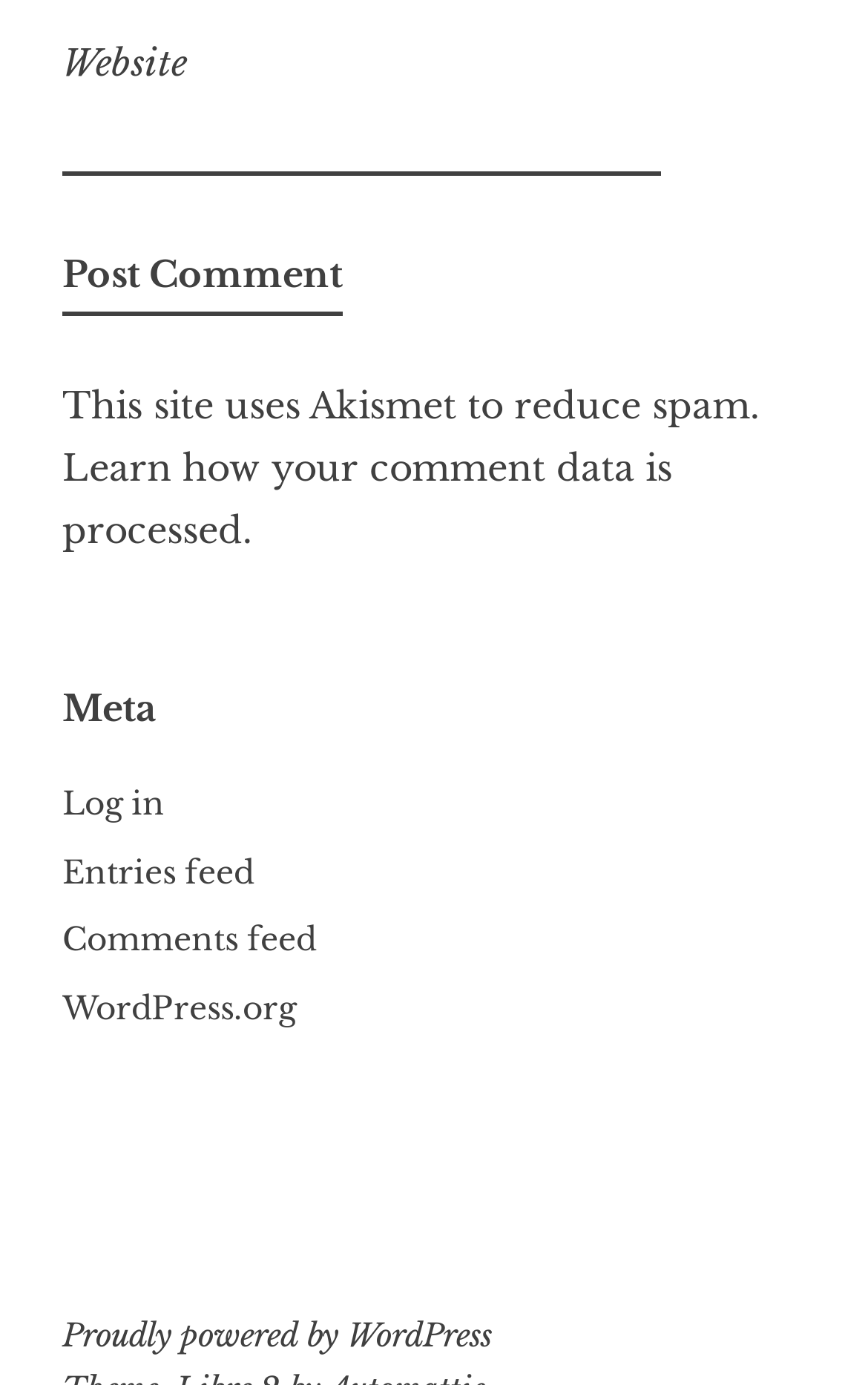What type of data is processed when commenting on this site?
Look at the image and answer the question with a single word or phrase.

Comment data